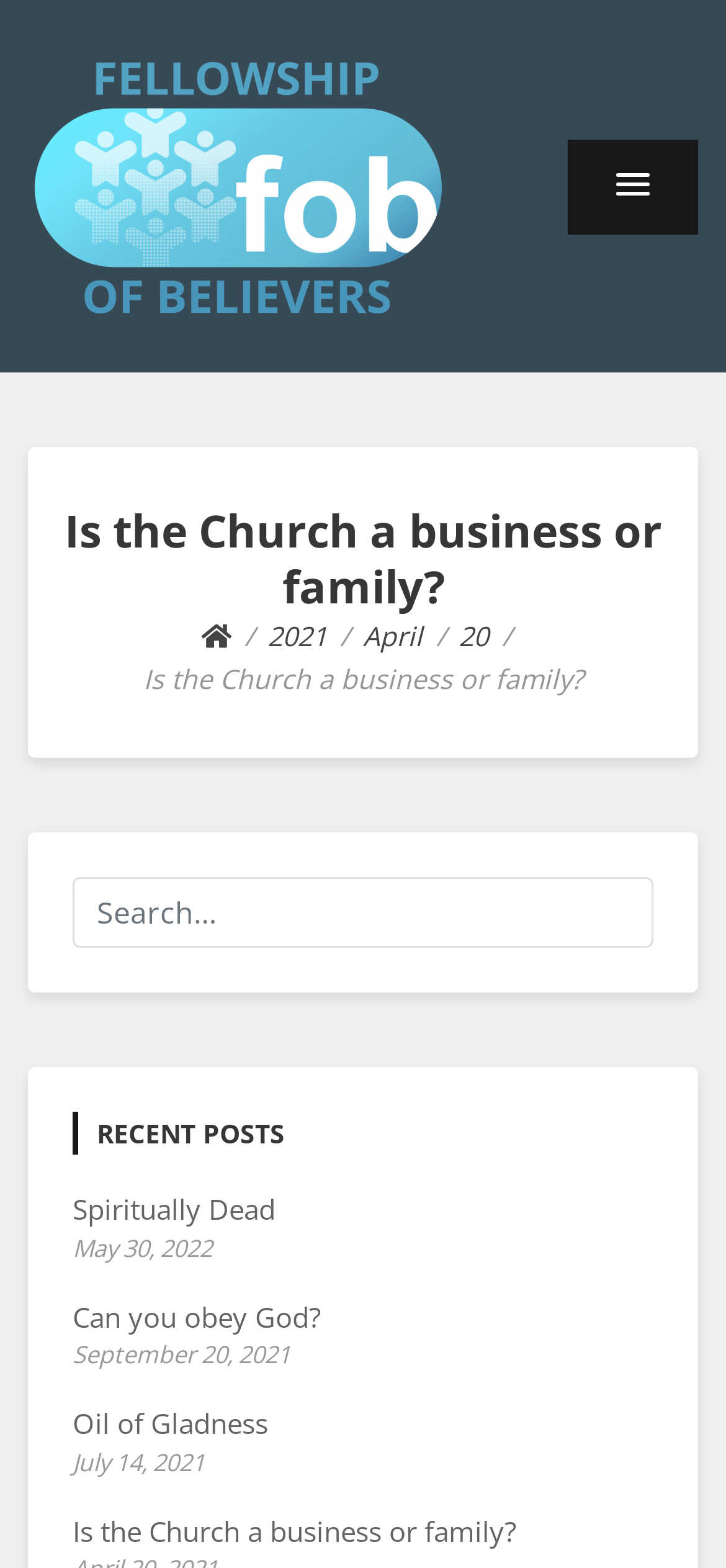Predict the bounding box coordinates of the UI element that matches this description: "parent_node: Fellowship Of Believers". The coordinates should be in the format [left, top, right, bottom] with each value between 0 and 1.

[0.038, 0.03, 0.617, 0.208]